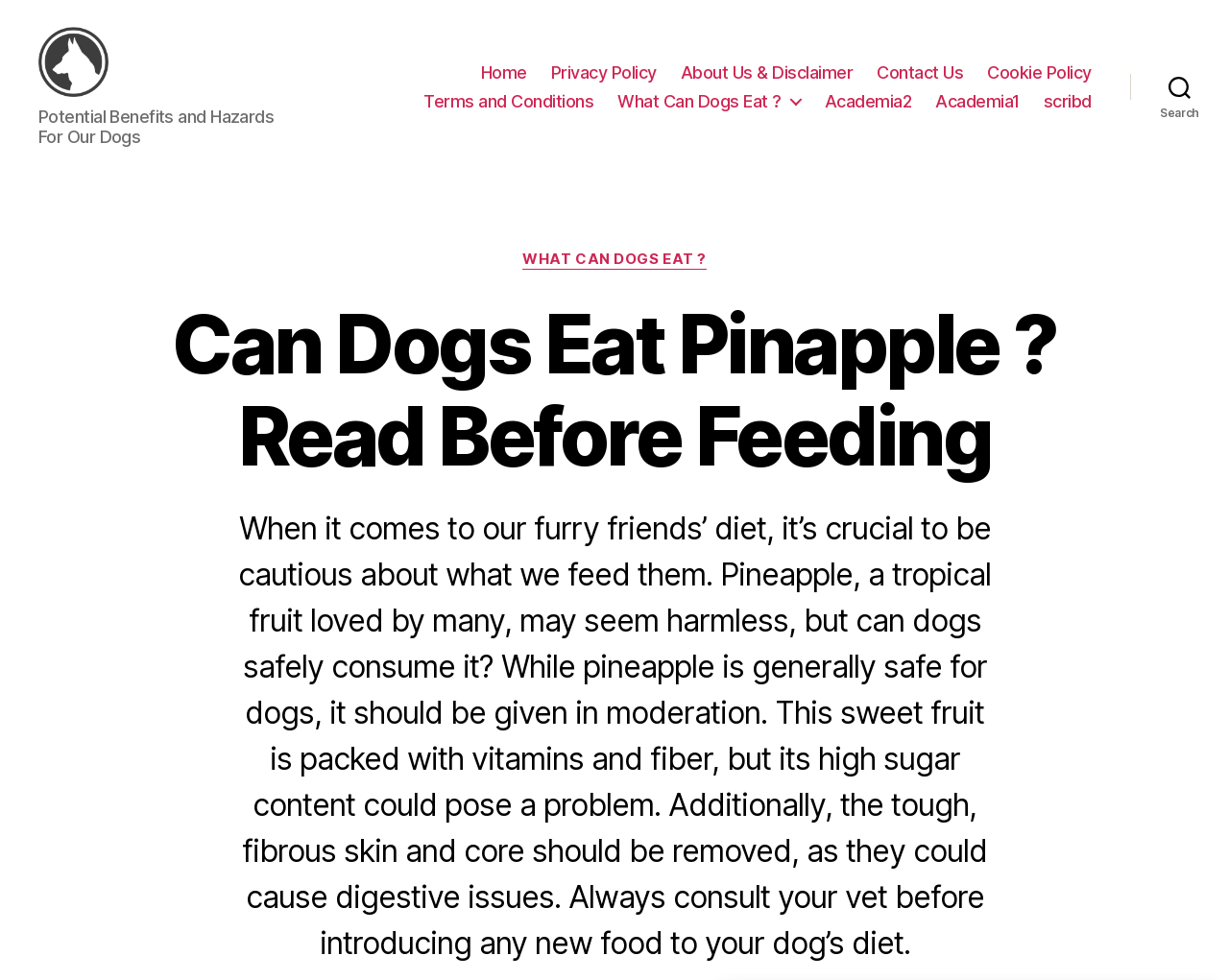Determine the bounding box coordinates of the region to click in order to accomplish the following instruction: "Read about 'What Can Dogs Eat?'". Provide the coordinates as four float numbers between 0 and 1, specifically [left, top, right, bottom].

[0.503, 0.101, 0.652, 0.122]